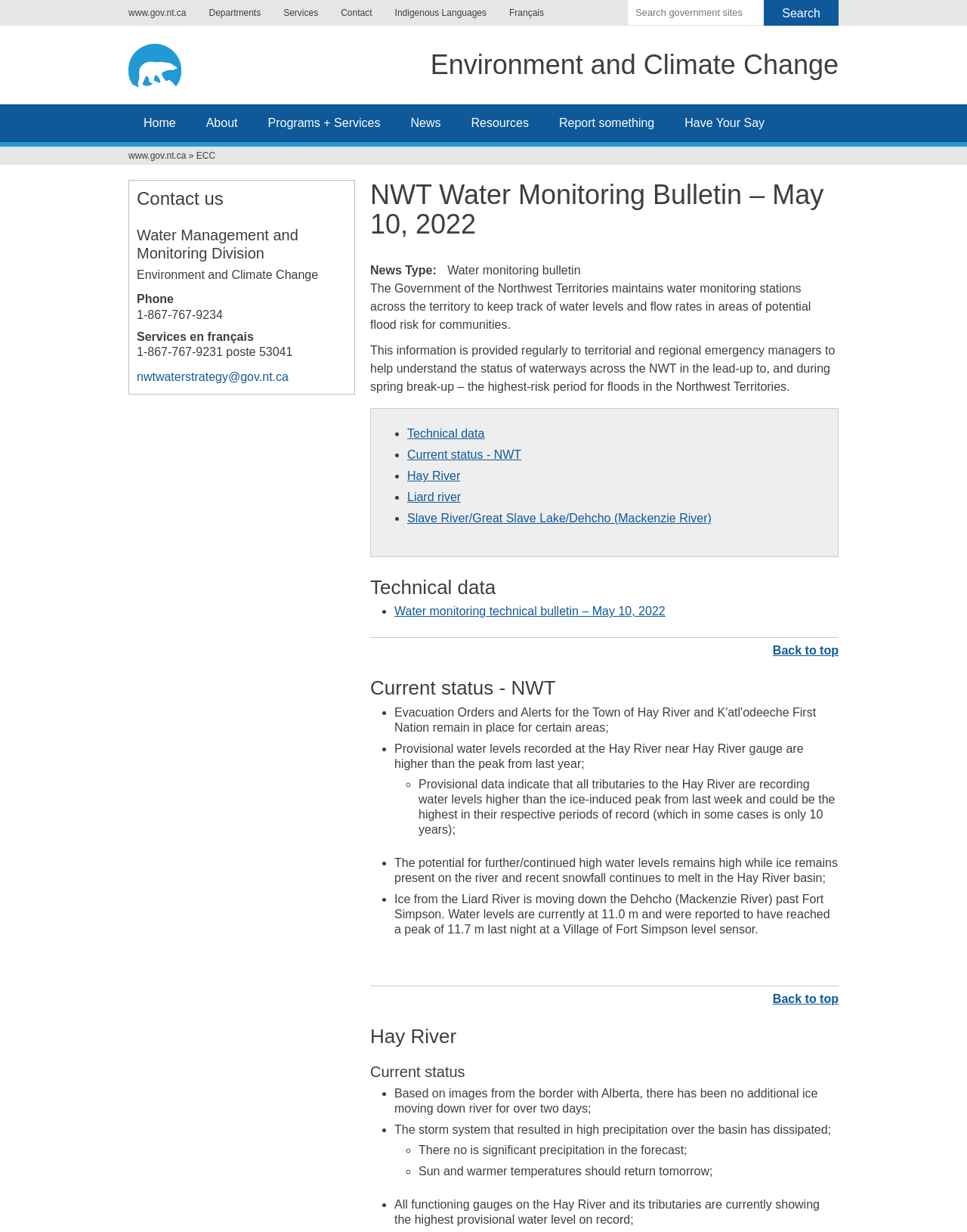Pinpoint the bounding box coordinates of the area that should be clicked to complete the following instruction: "View the technical data". The coordinates must be given as four float numbers between 0 and 1, i.e., [left, top, right, bottom].

[0.383, 0.468, 0.867, 0.486]